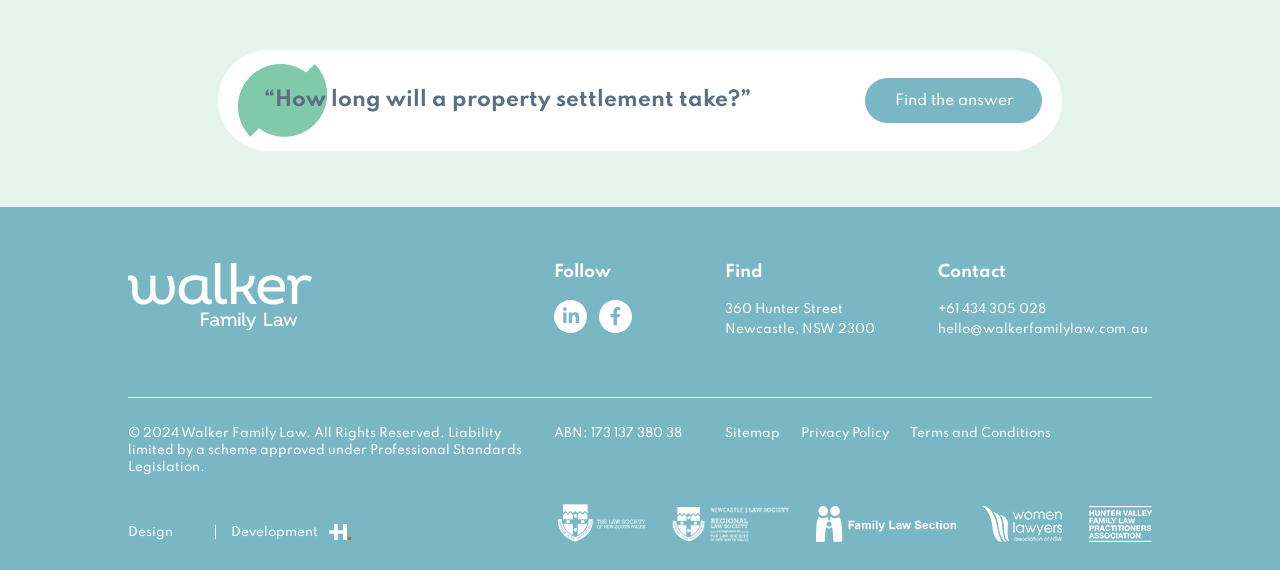Identify the bounding box coordinates of the clickable region to carry out the given instruction: "View the Sitemap".

[0.566, 0.749, 0.609, 0.772]